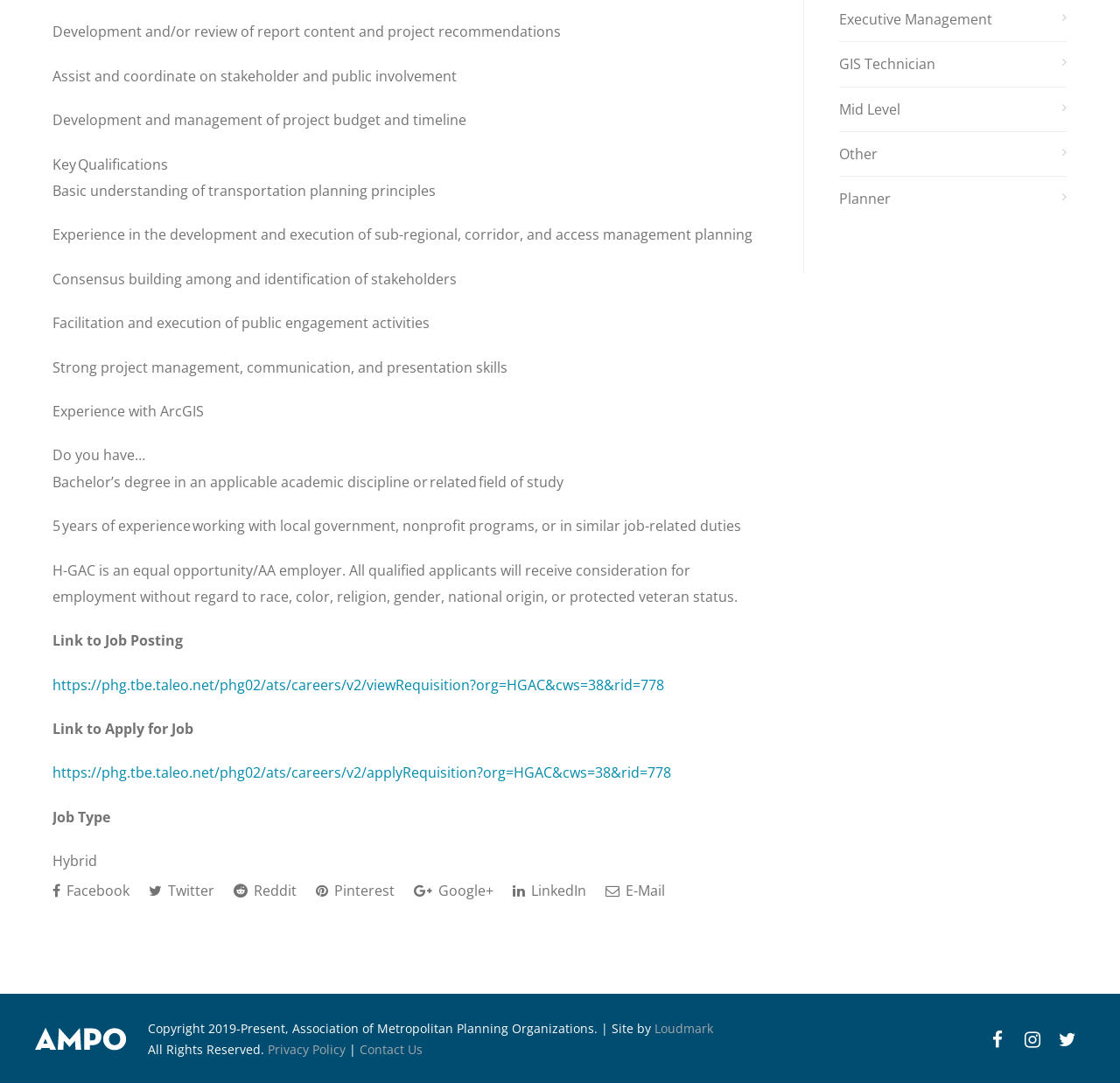Determine the bounding box coordinates for the clickable element required to fulfill the instruction: "Apply for the job". Provide the coordinates as four float numbers between 0 and 1, i.e., [left, top, right, bottom].

[0.047, 0.705, 0.599, 0.722]